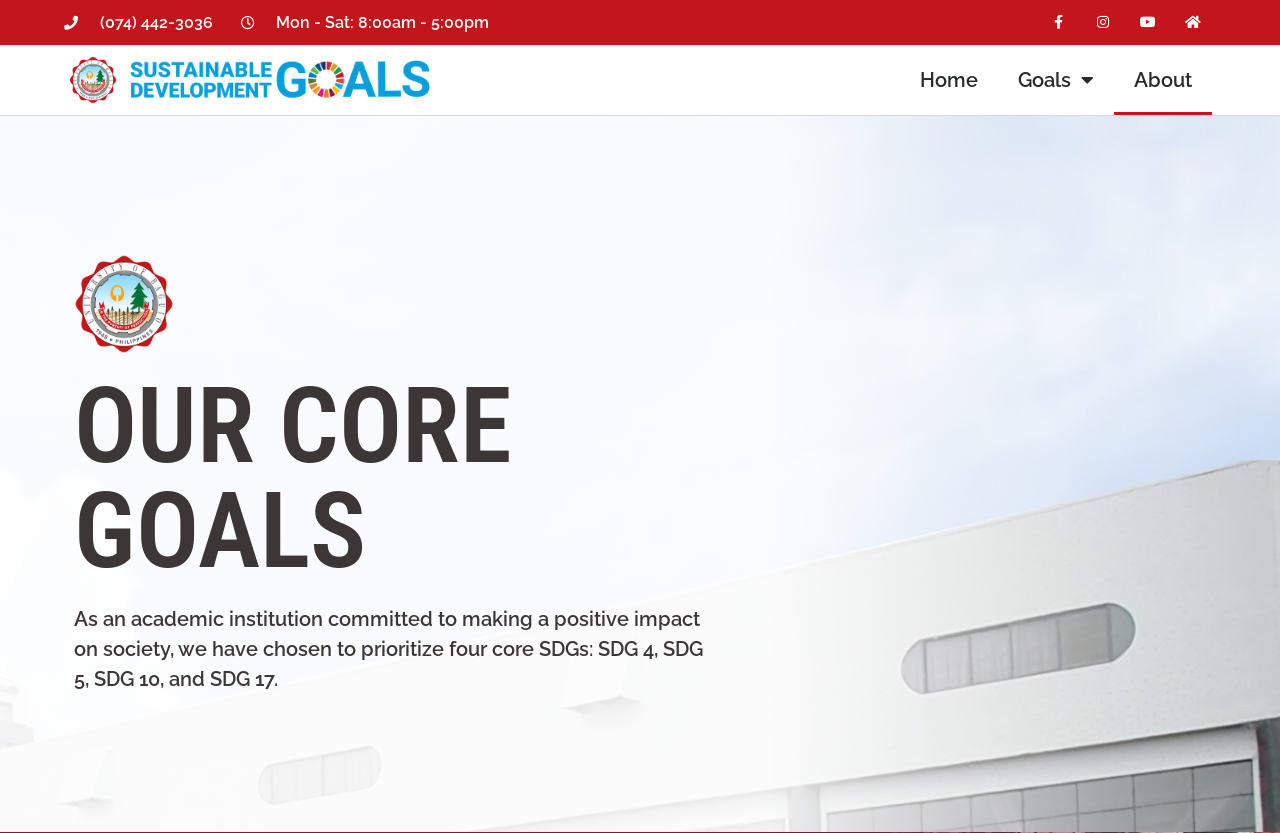Examine the image carefully and respond to the question with a detailed answer: 
What is the phone number of the institution?

I found the phone number by looking at the static text elements at the top of the page, where I saw the text '(074) 442-3036' which is likely to be the phone number of the institution.